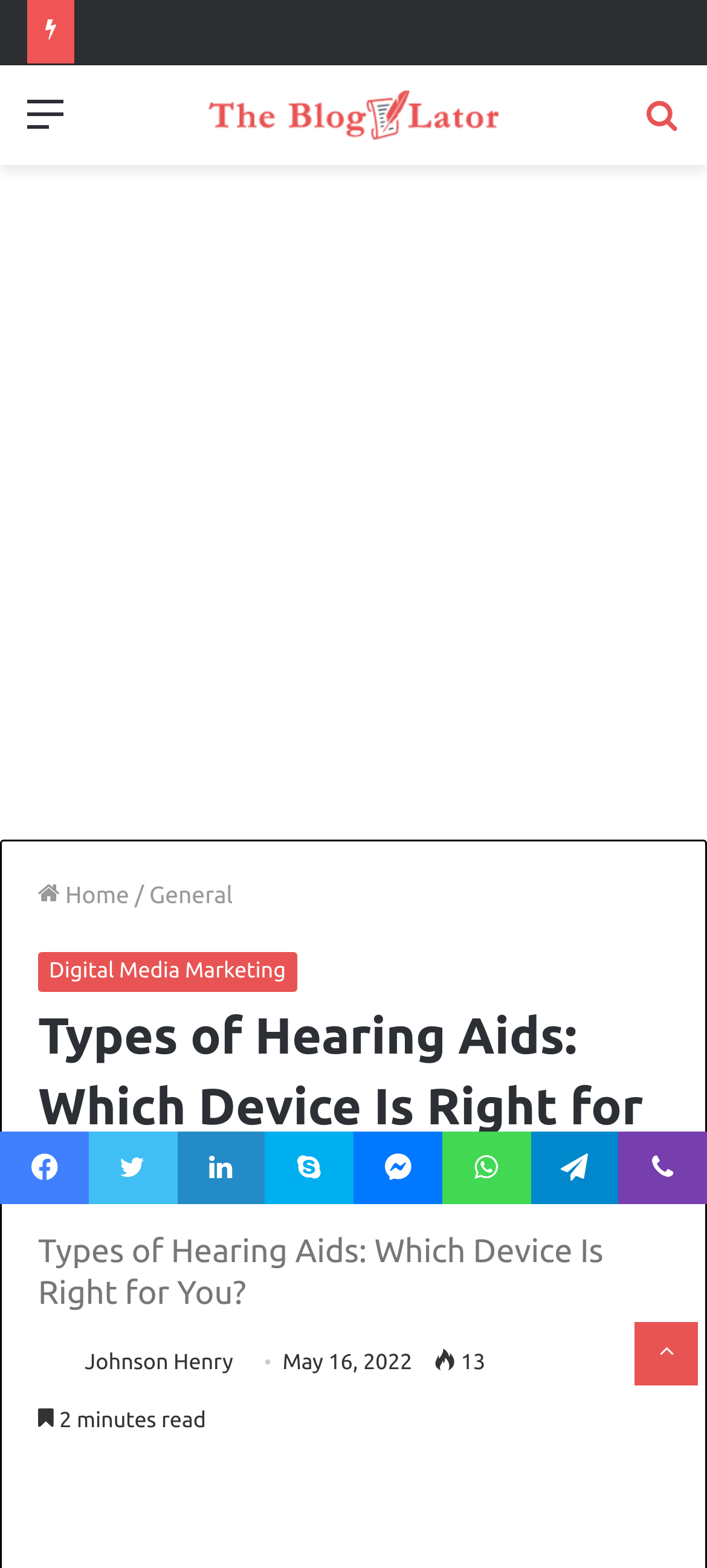What is the topic of the blog post?
Using the picture, provide a one-word or short phrase answer.

Hearing Aids